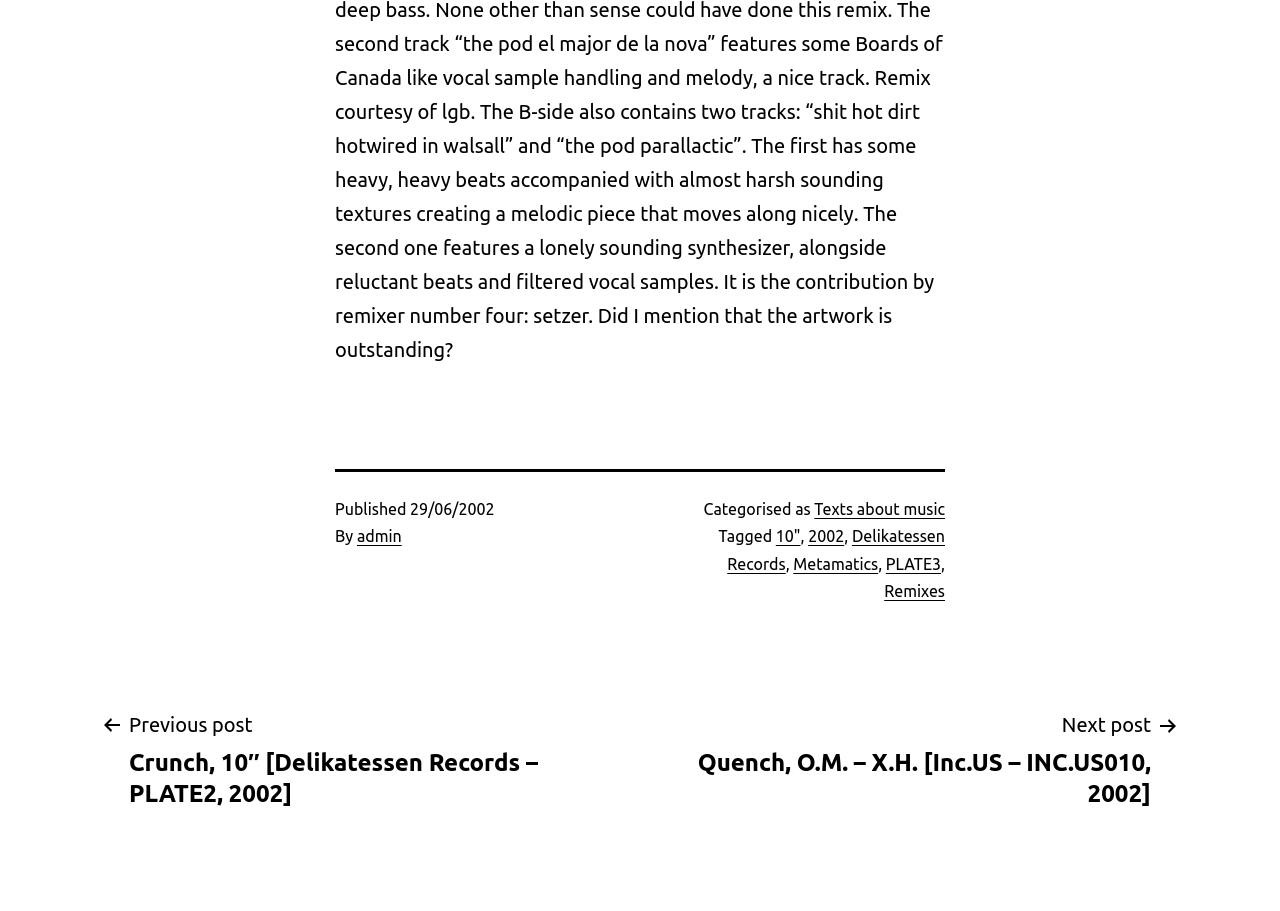Select the bounding box coordinates of the element I need to click to carry out the following instruction: "View next post".

[0.508, 0.777, 0.922, 0.888]